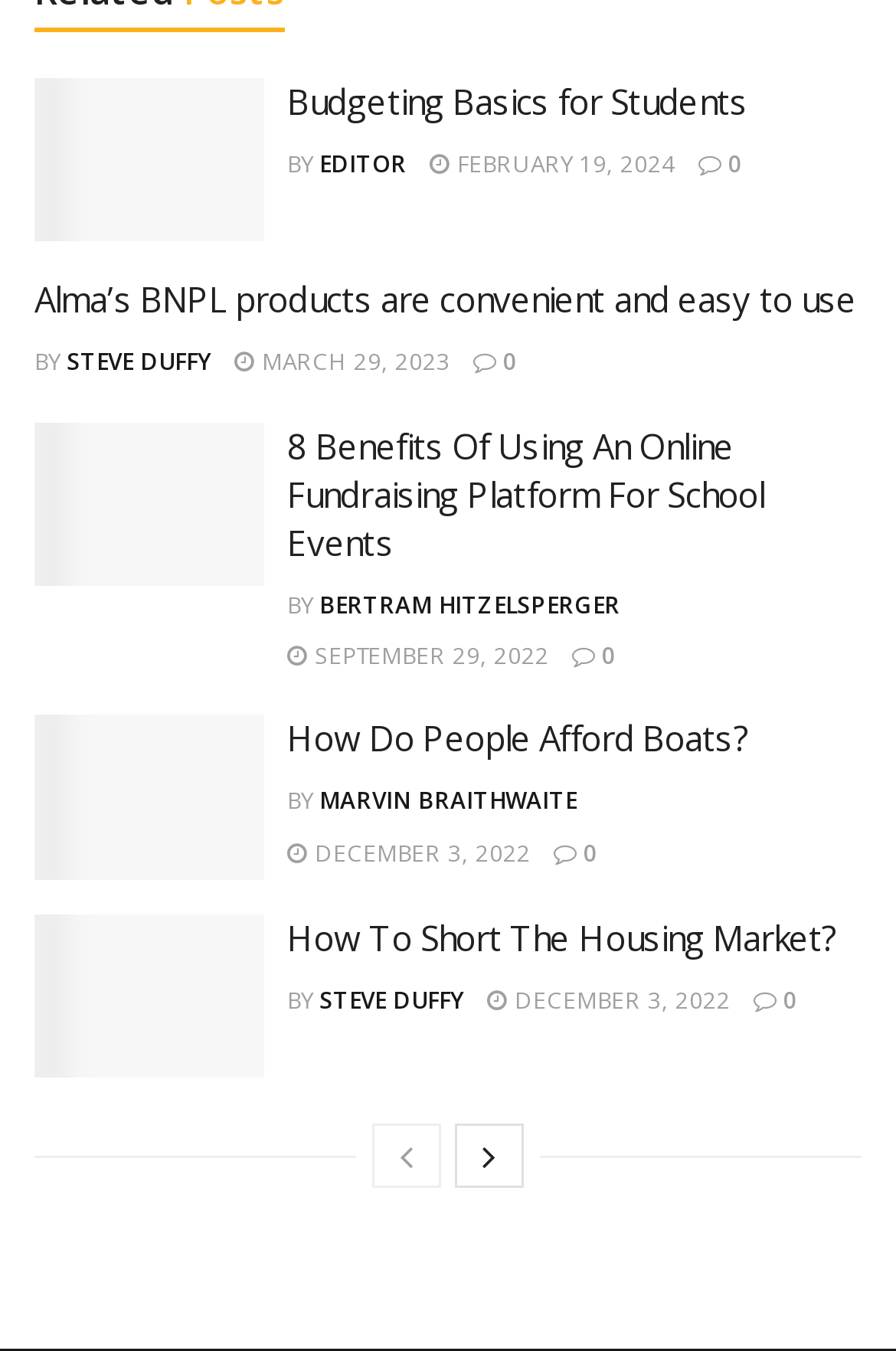What is the date of the third article?
Please give a detailed and elaborate answer to the question.

The date of the third article can be found by looking at the link element with the text 'SEPTEMBER 29, 2022' which is a child of the third article element.